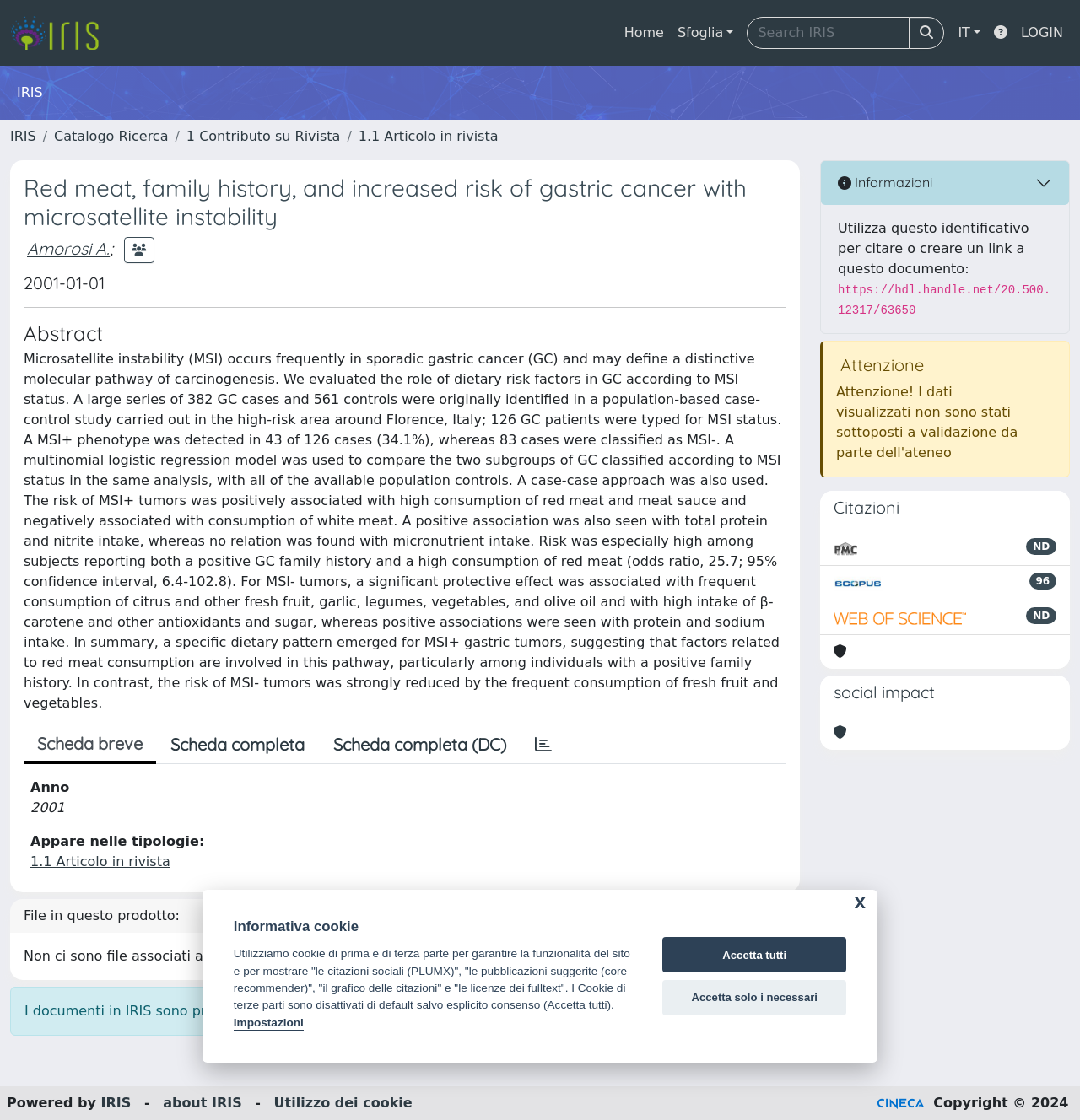Please reply to the following question using a single word or phrase: 
How many citations are there?

96